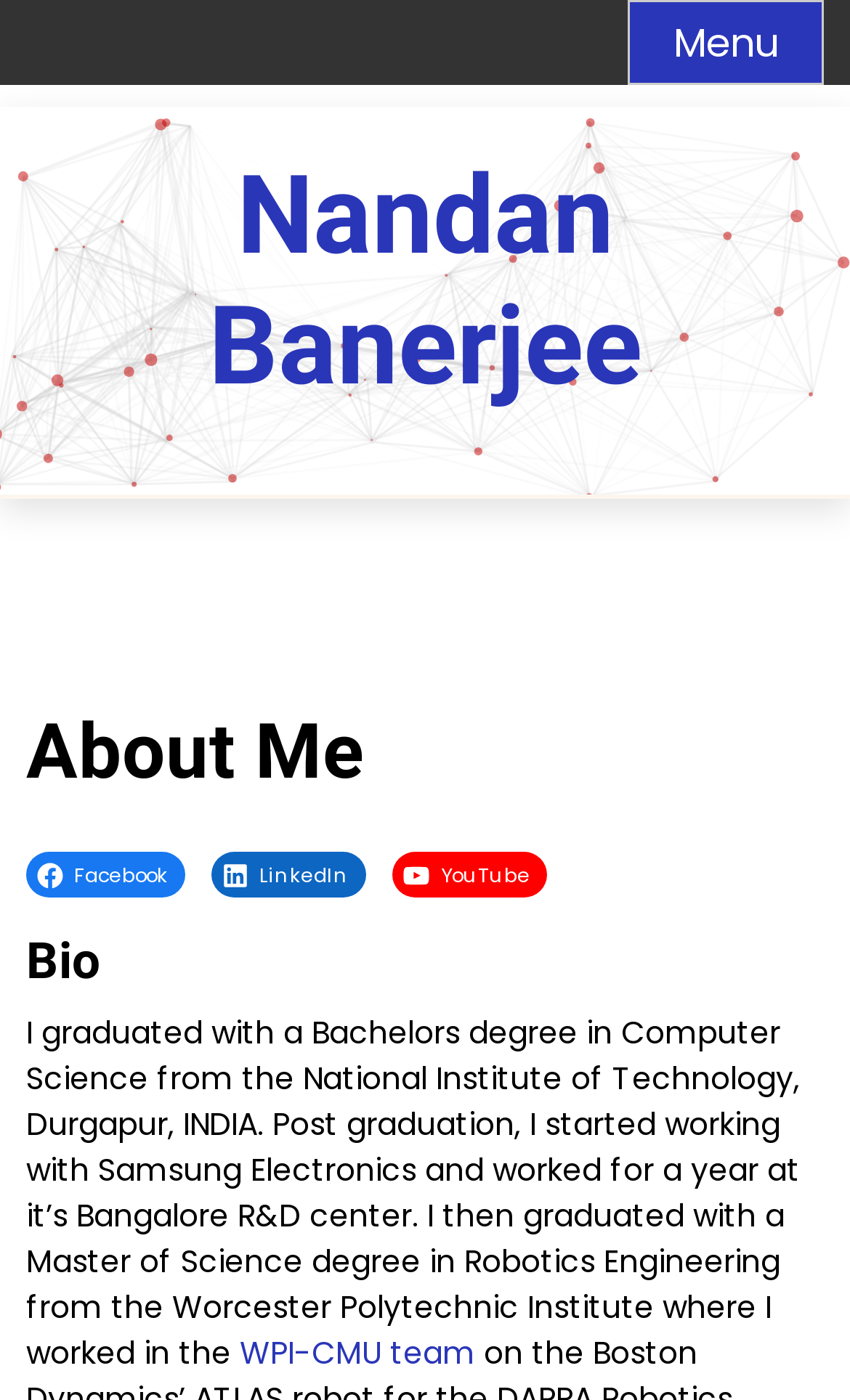Utilize the details in the image to thoroughly answer the following question: What is the degree of the person?

The degree of the person can be found in the StaticText element which mentions 'I graduated with a Bachelors degree in Computer Science' and 'I then graduated with a Master of Science degree in Robotics Engineering'. The bounding box coordinate of this element is [0.031, 0.722, 0.941, 0.981].